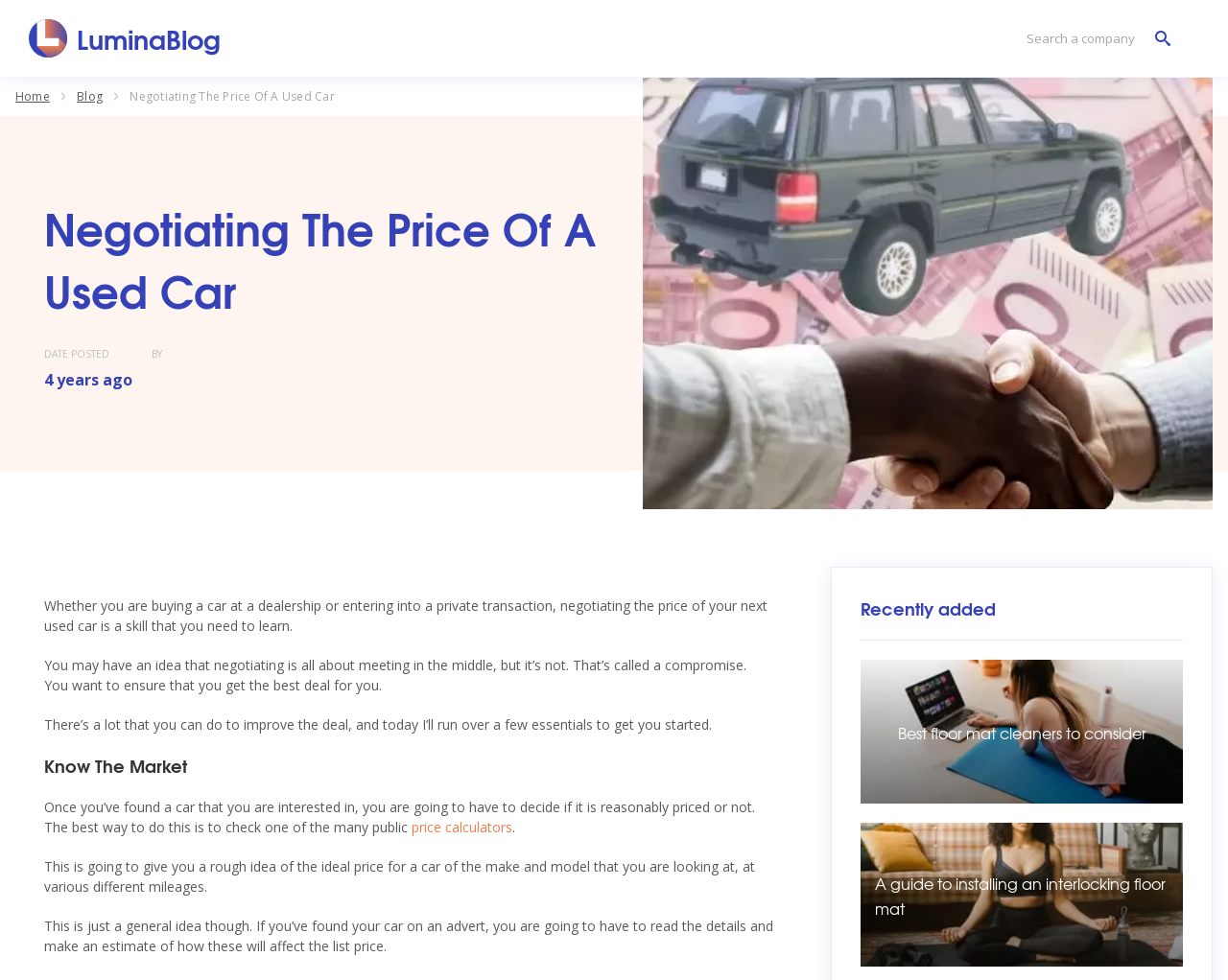Provide a thorough and detailed response to the question by examining the image: 
What is the purpose of the search bar?

I found the answer by examining the search element and its child elements, including the textbox with the placeholder text 'Search a company' and the button with the same text.